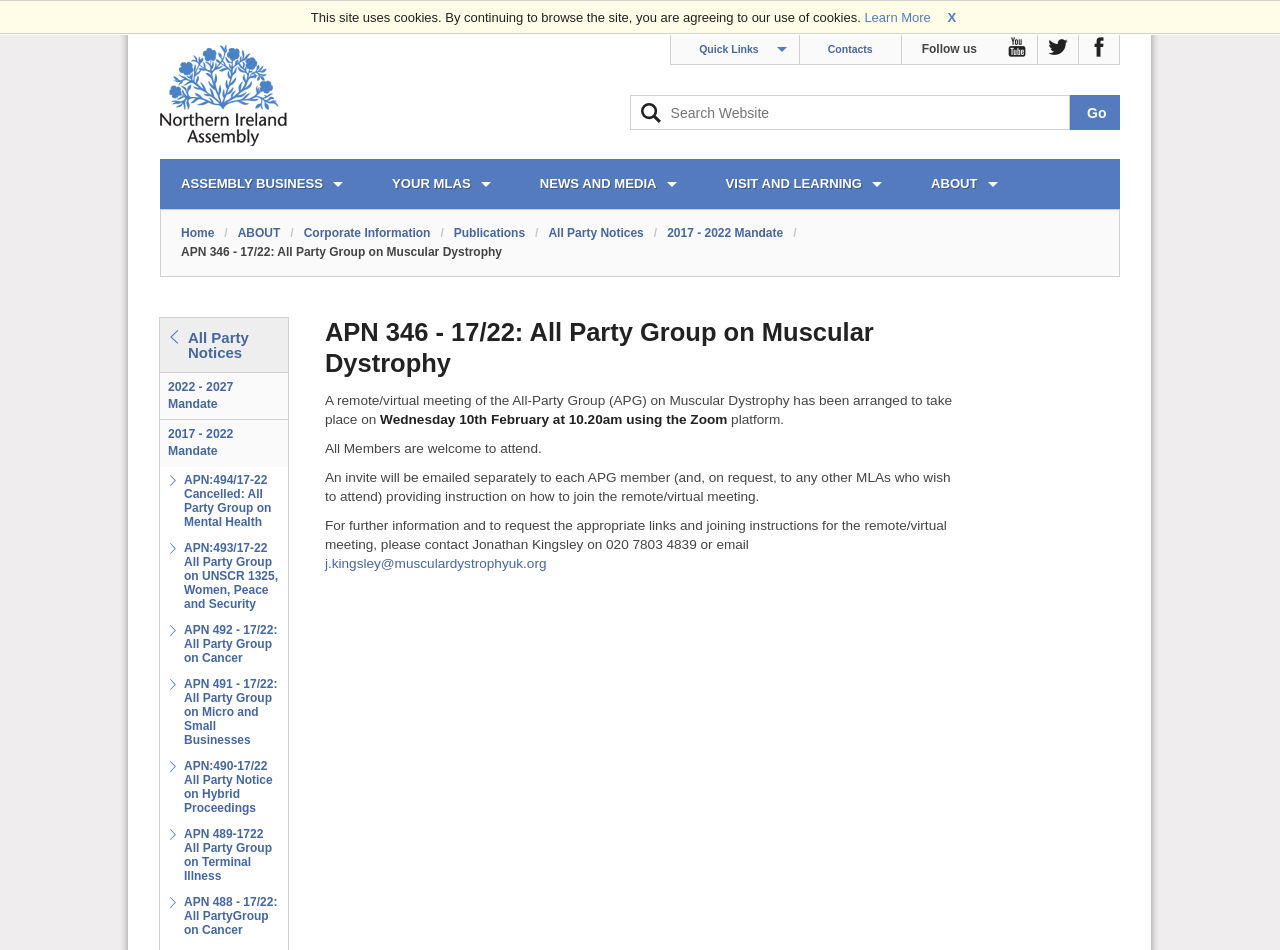Please identify the bounding box coordinates for the region that you need to click to follow this instruction: "Contact Jonathan Kingsley".

[0.254, 0.585, 0.427, 0.601]